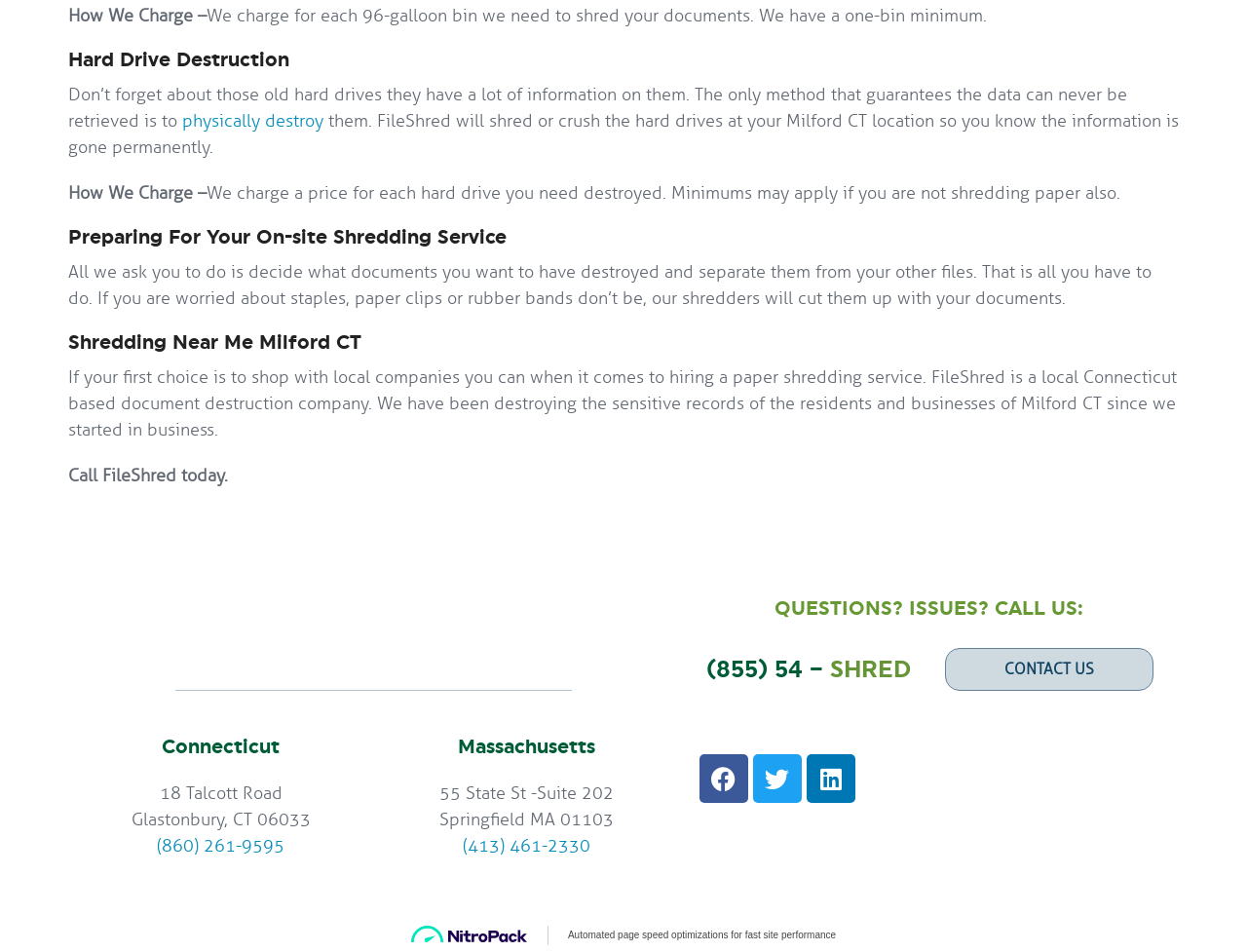Where is FileShred located?
Kindly give a detailed and elaborate answer to the question.

The webpage provides addresses for FileShred in Connecticut and Massachusetts, indicating that the company has locations in both states.